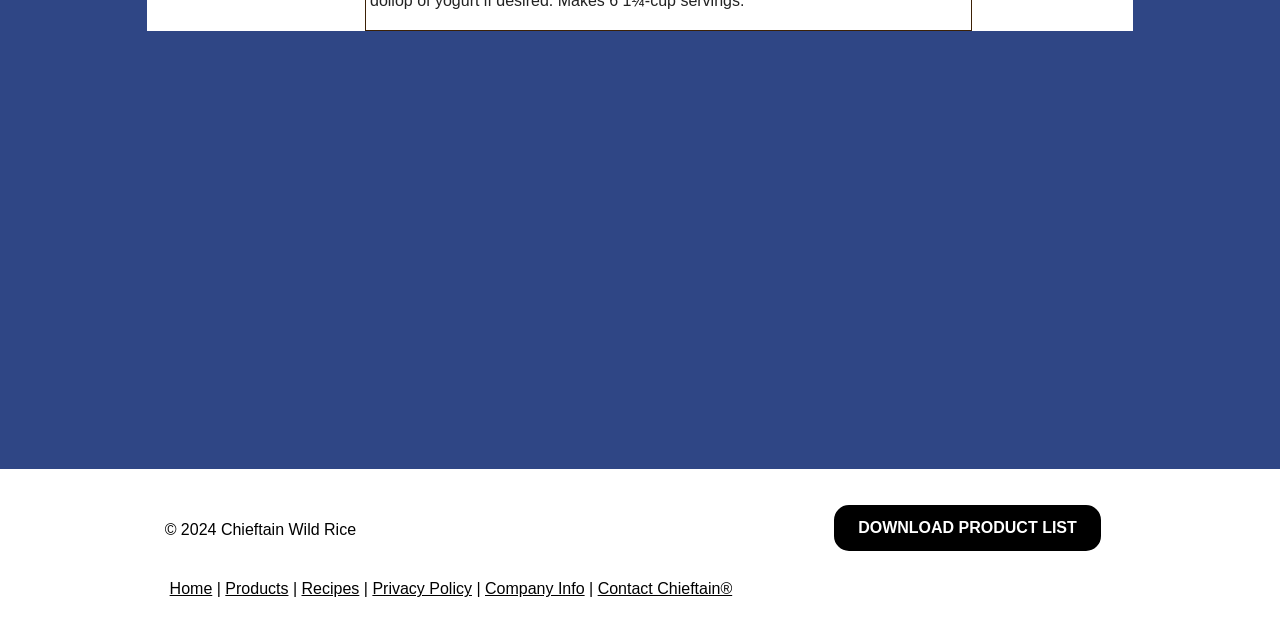Predict the bounding box coordinates for the UI element described as: "Home". The coordinates should be four float numbers between 0 and 1, presented as [left, top, right, bottom].

[0.132, 0.907, 0.166, 0.933]